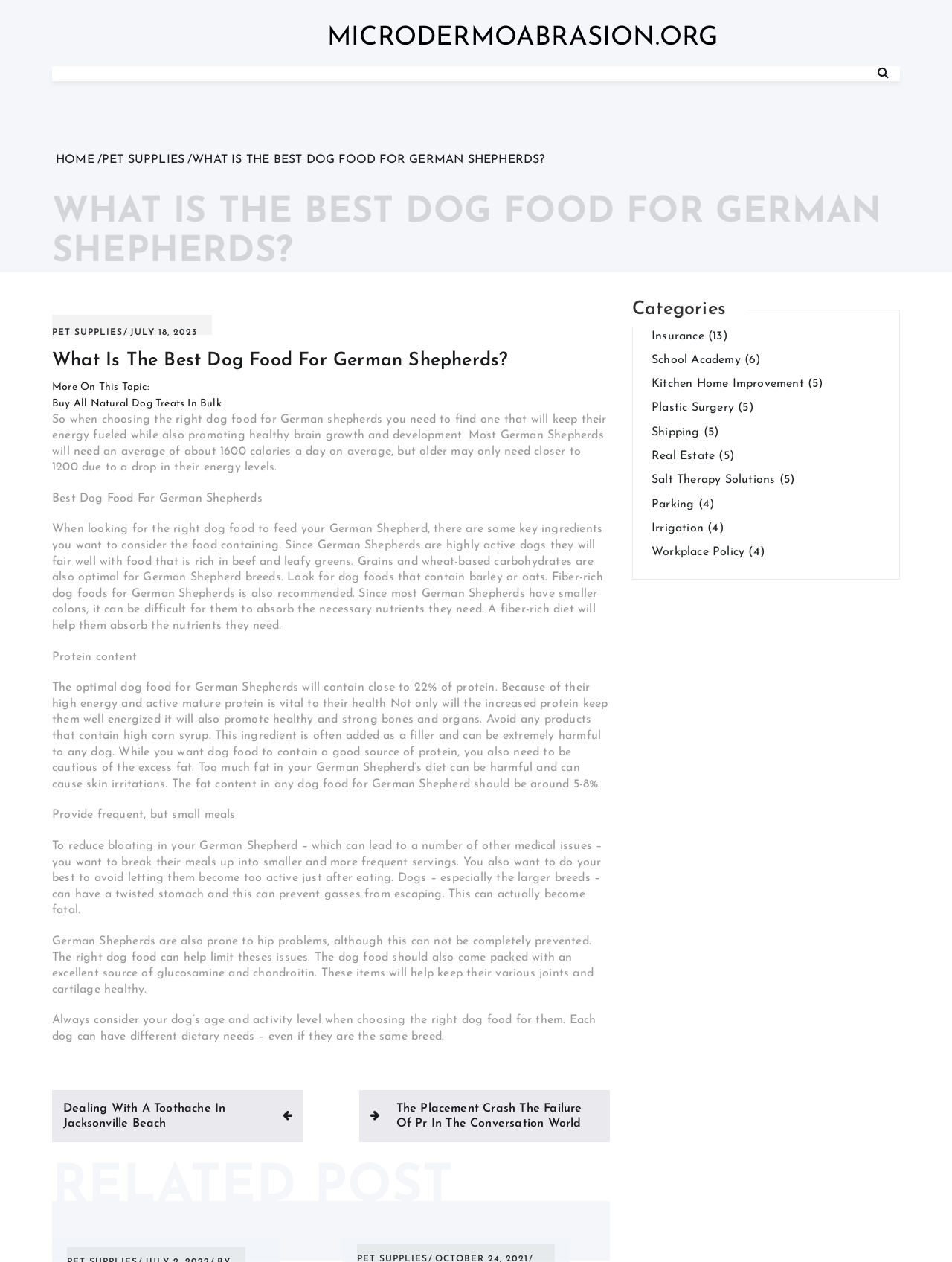Please locate the bounding box coordinates of the element that should be clicked to complete the given instruction: "Go to the 'PET SUPPLIES' page".

[0.107, 0.122, 0.194, 0.132]